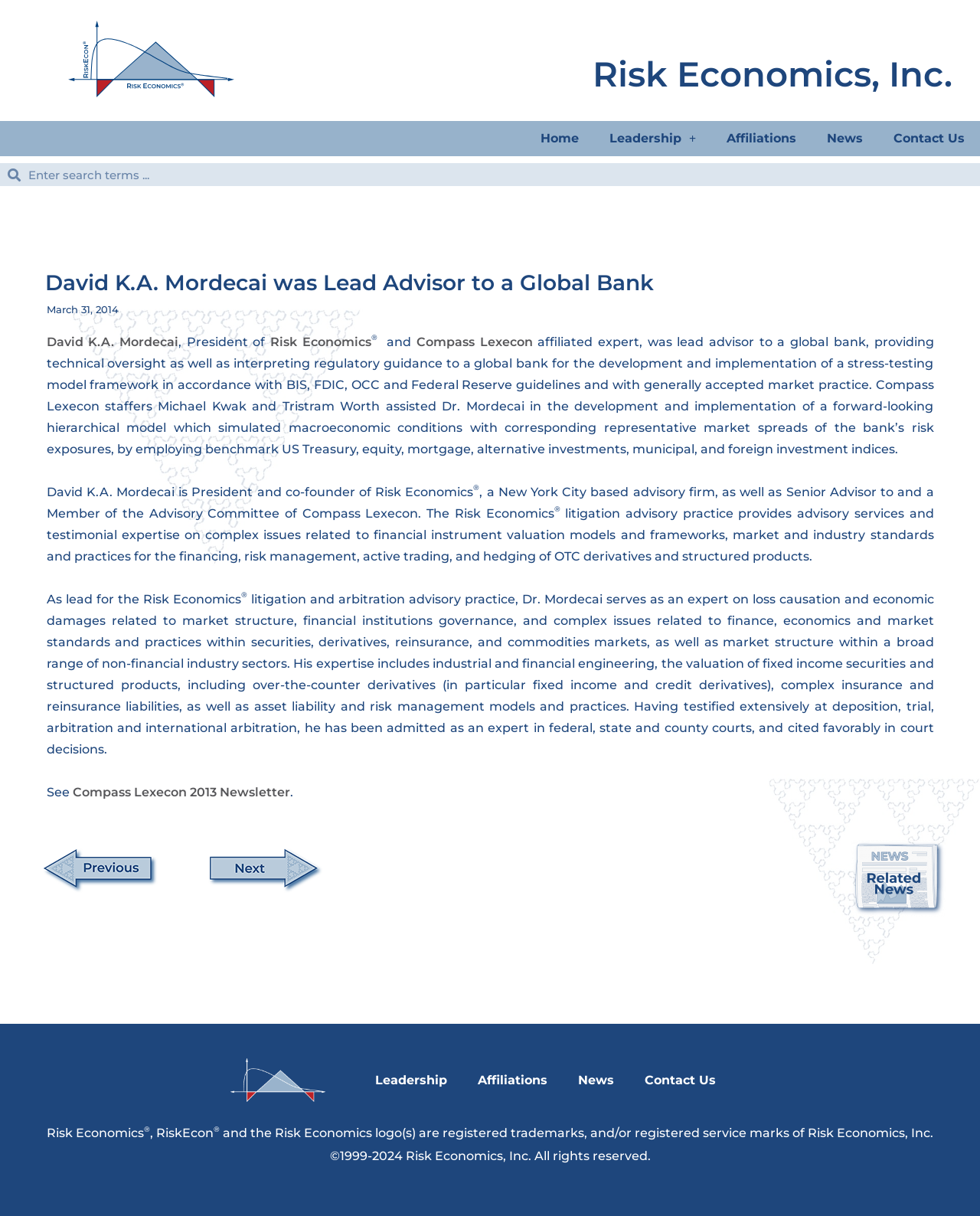Show the bounding box coordinates of the region that should be clicked to follow the instruction: "Search for something."

[0.021, 0.134, 1.0, 0.153]